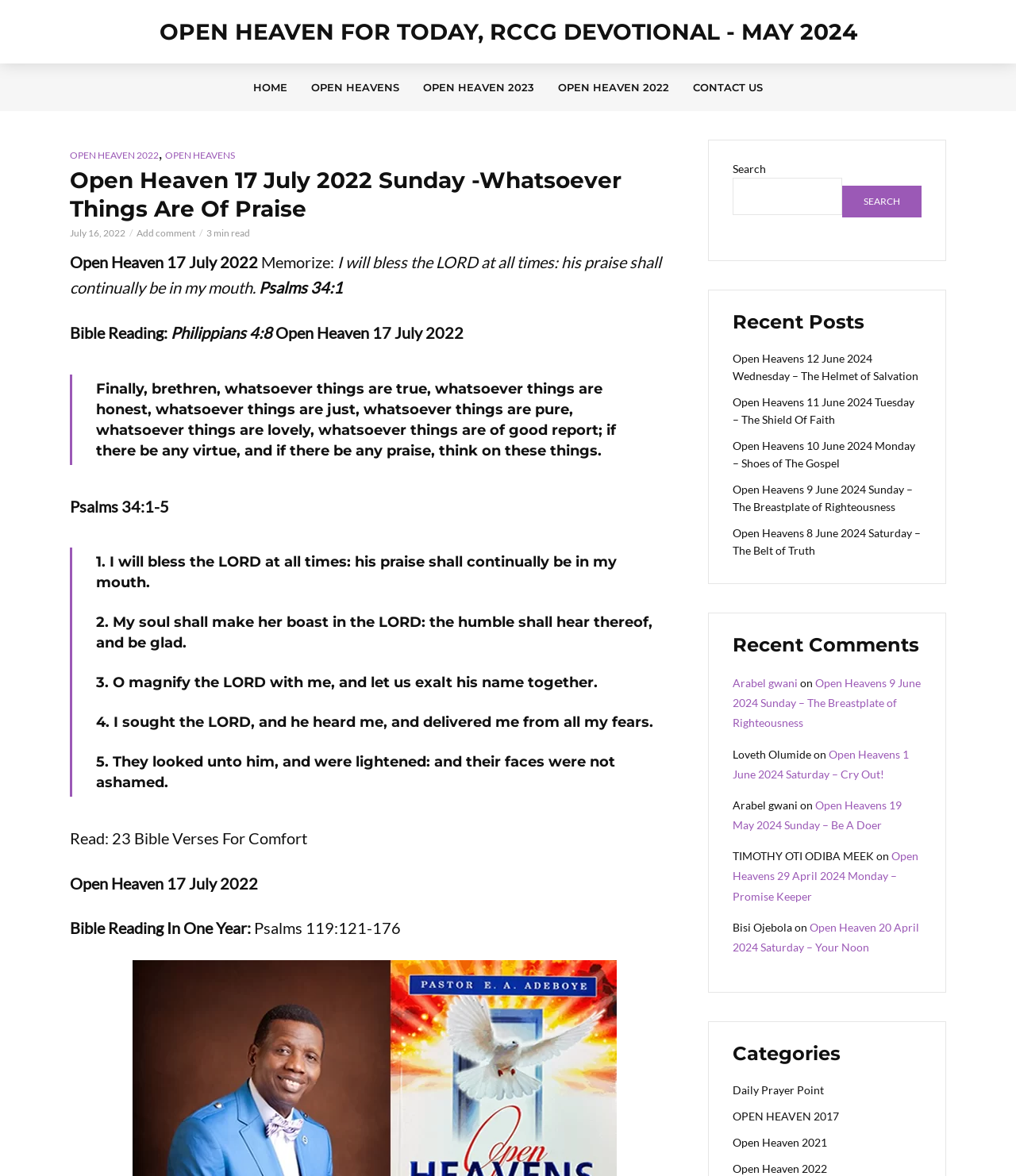Could you locate the bounding box coordinates for the section that should be clicked to accomplish this task: "Read Open Heaven 17 July 2022 devotional".

[0.069, 0.141, 0.669, 0.19]